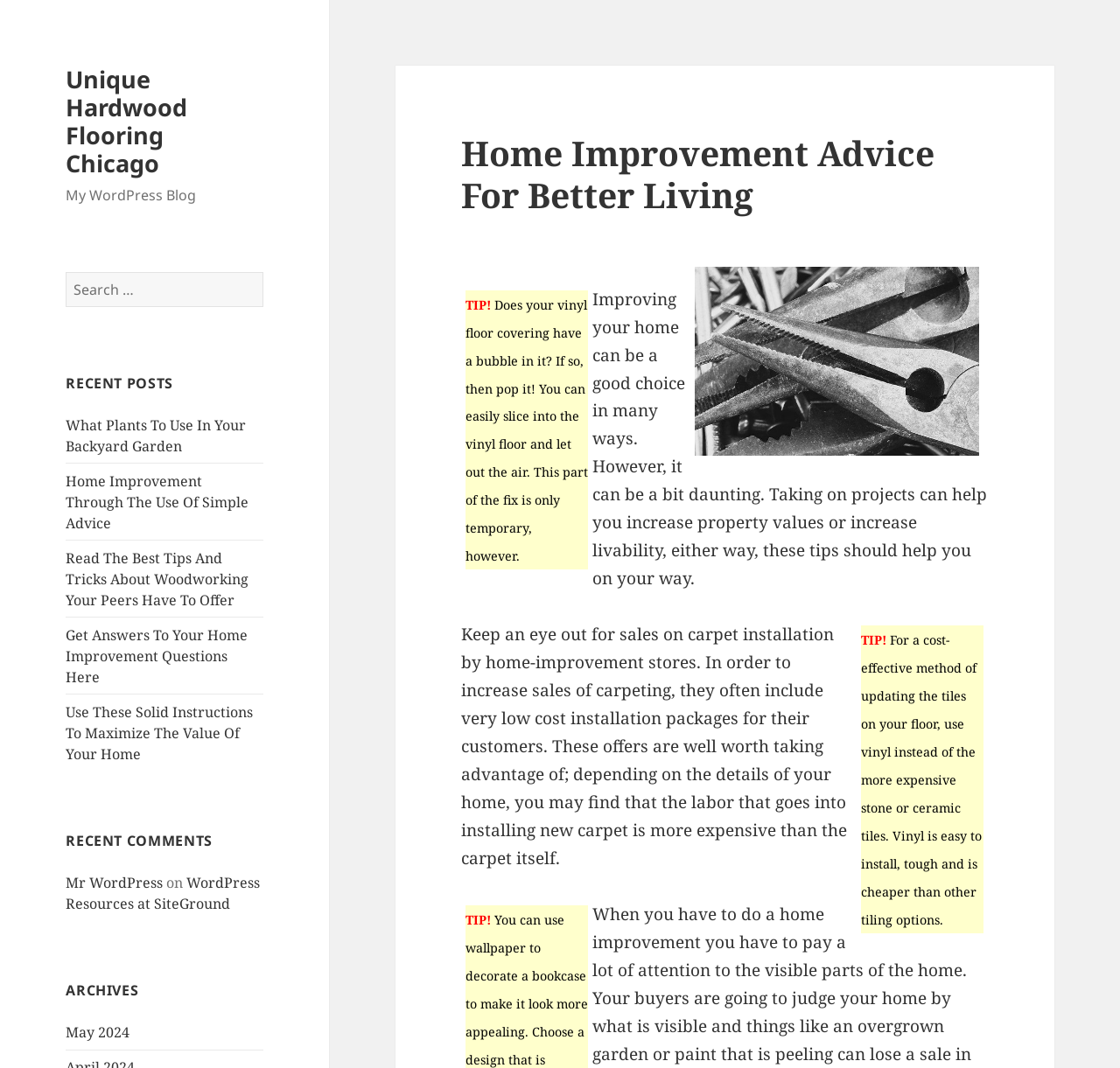Find the main header of the webpage and produce its text content.

Home Improvement Advice For Better Living